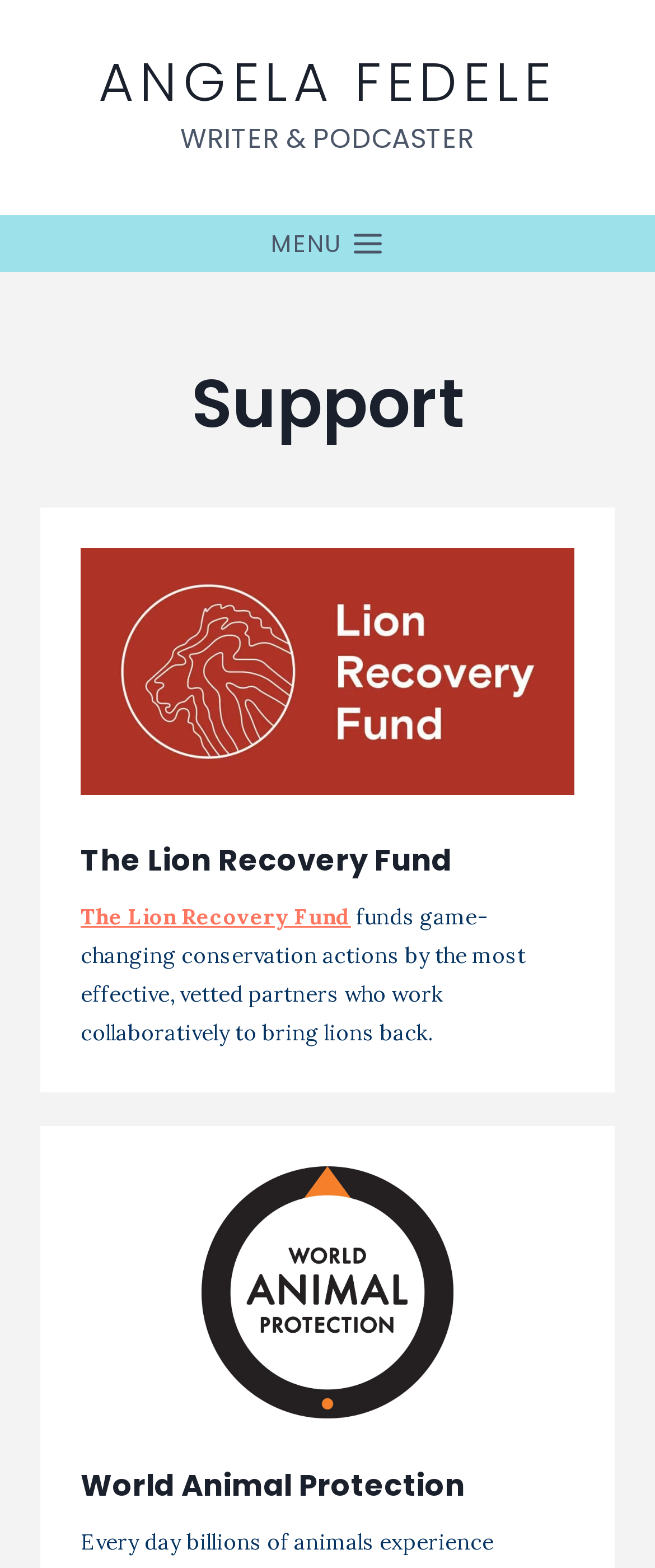Using the webpage screenshot and the element description Angela FedeleWriter & Podcaster, determine the bounding box coordinates. Specify the coordinates in the format (top-left x, top-left y, bottom-right x, bottom-right y) with values ranging from 0 to 1.

[0.15, 0.036, 0.849, 0.101]